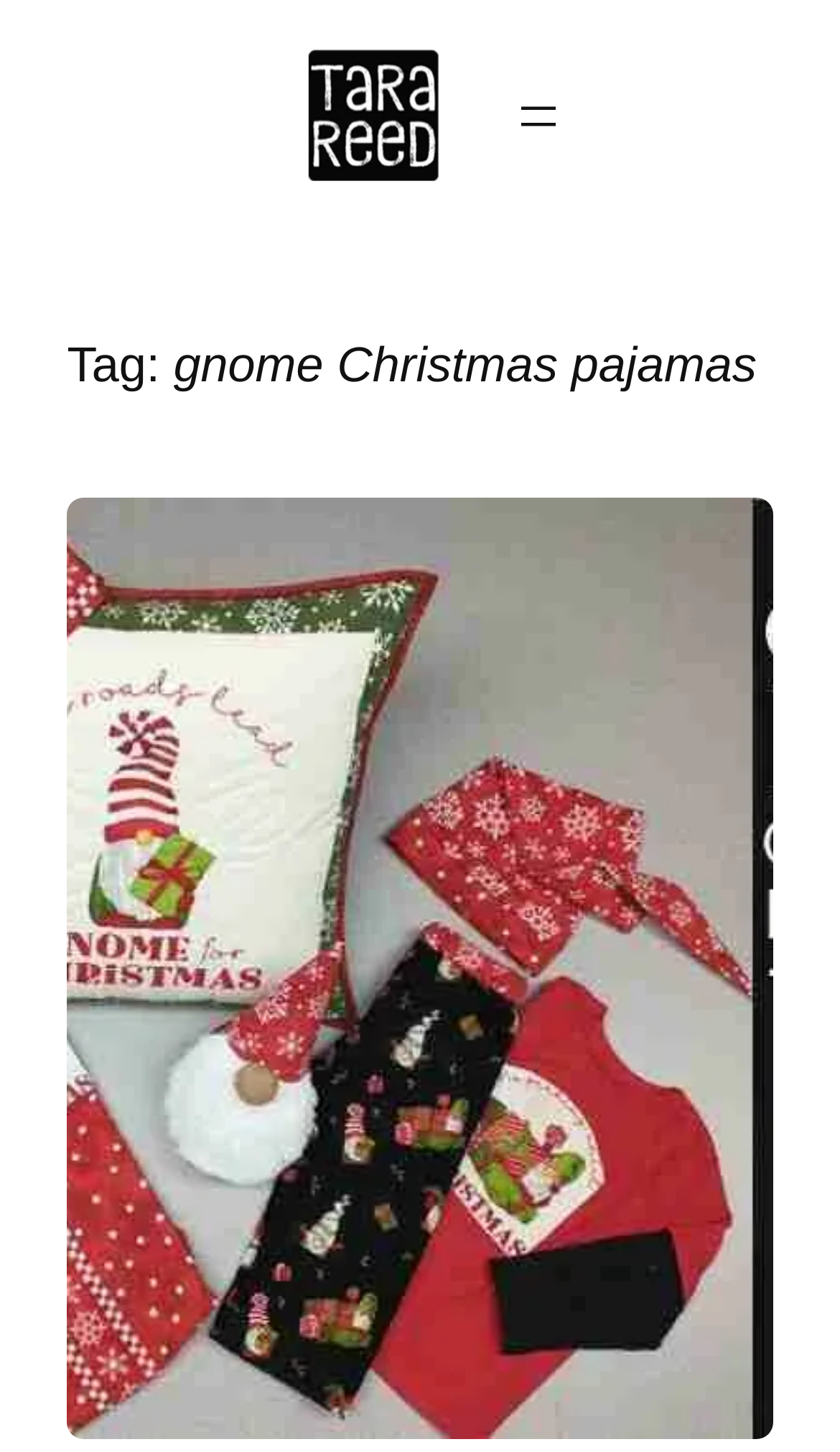Give a one-word or one-phrase response to the question: 
What is the purpose of the button at the top right corner?

Open menu